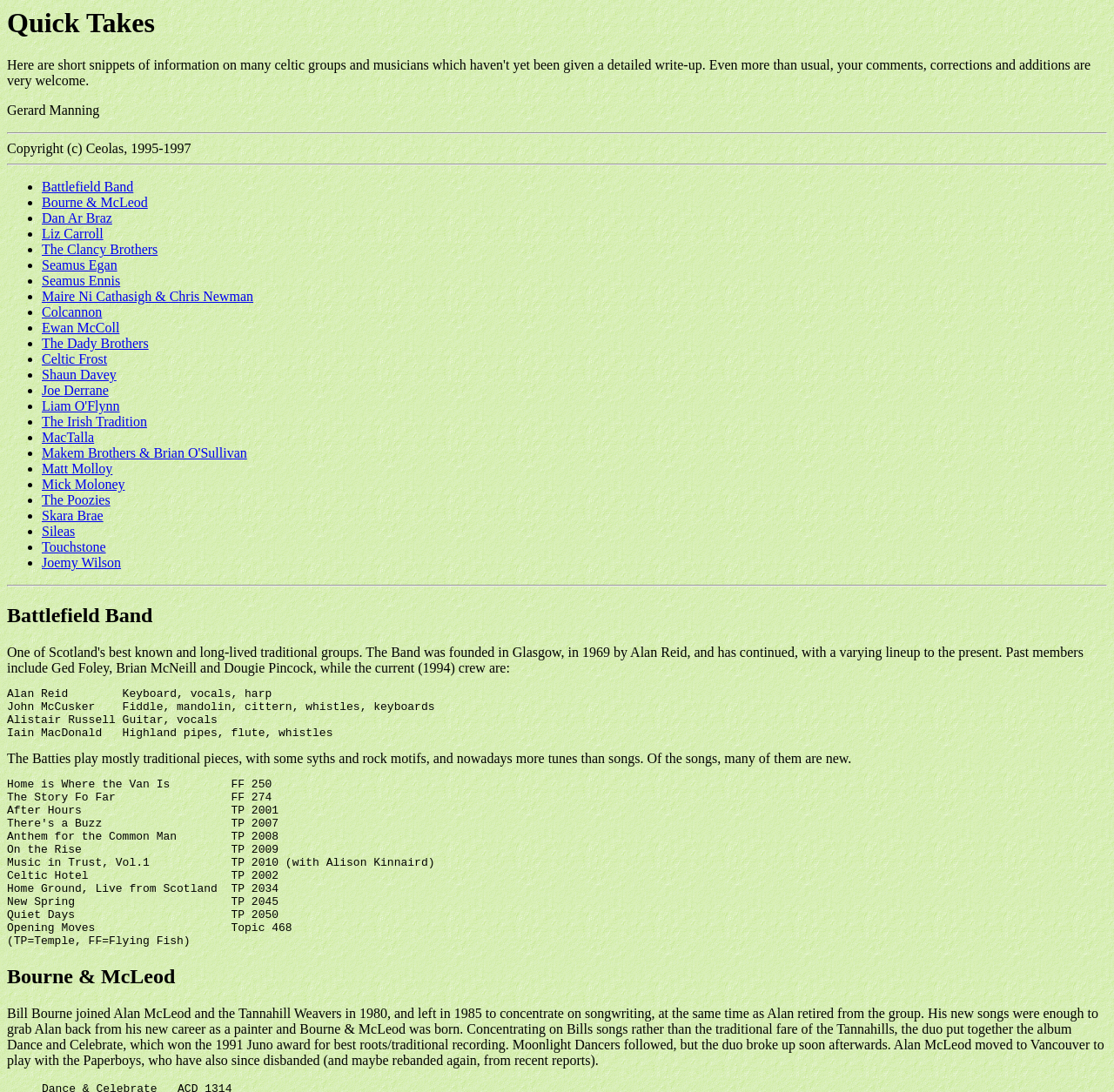Please locate the bounding box coordinates of the element that needs to be clicked to achieve the following instruction: "Click on the link 'The Clancy Brothers'". The coordinates should be four float numbers between 0 and 1, i.e., [left, top, right, bottom].

[0.038, 0.222, 0.142, 0.235]